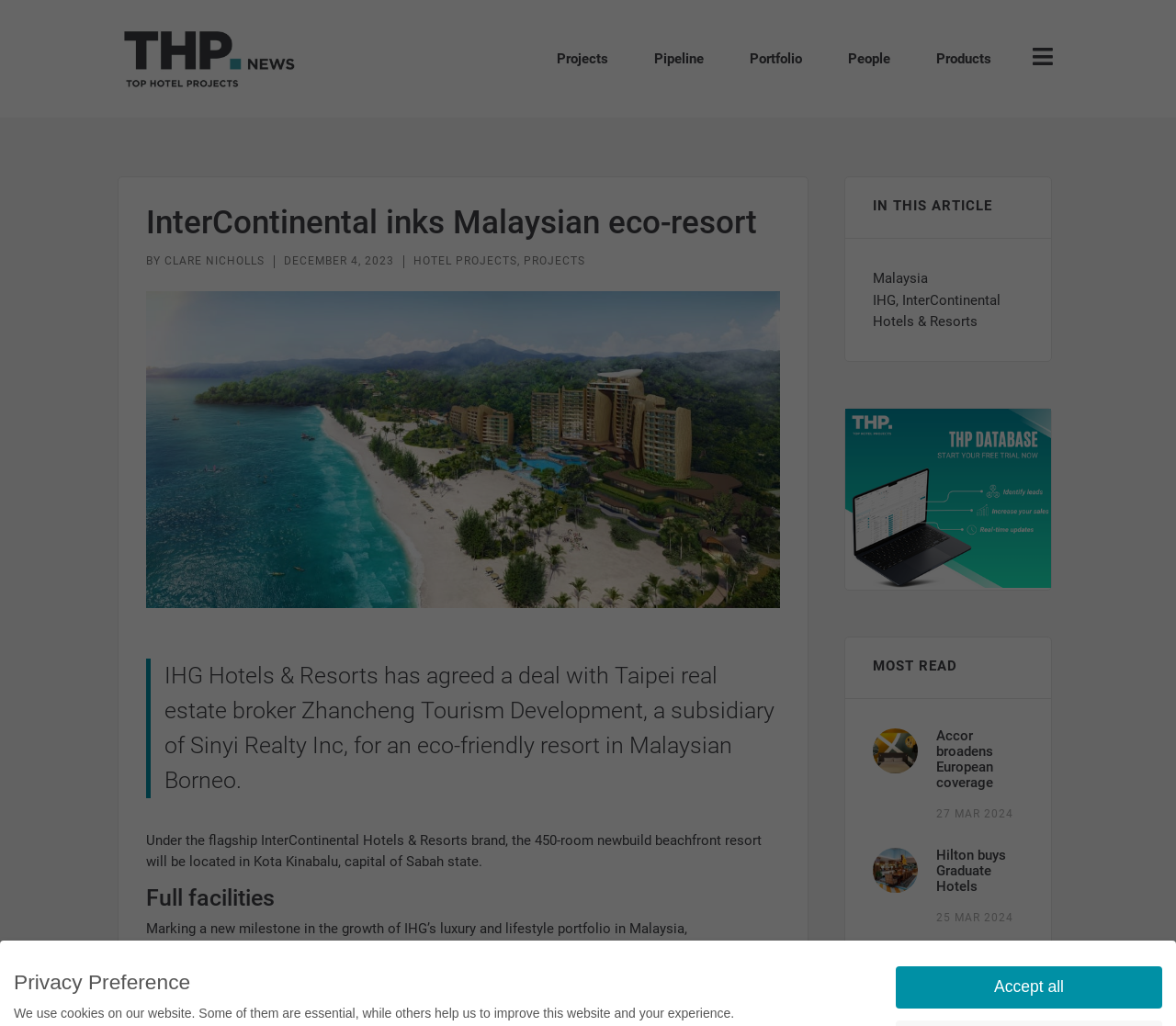Identify the title of the webpage and provide its text content.

InterContinental inks Malaysian eco-resort